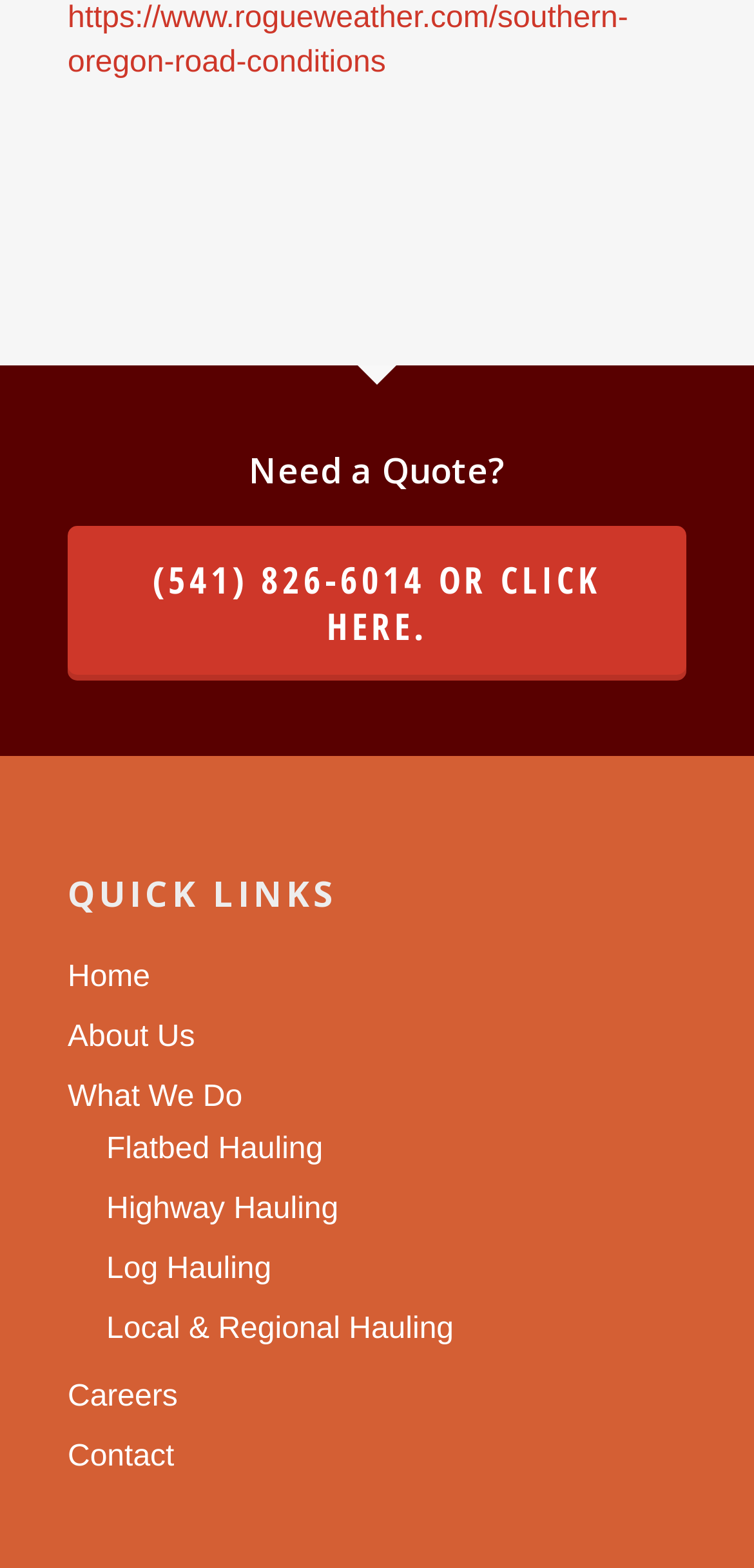Find the bounding box coordinates of the element you need to click on to perform this action: 'Click on 'Home''. The coordinates should be represented by four float values between 0 and 1, in the format [left, top, right, bottom].

[0.09, 0.61, 0.91, 0.638]